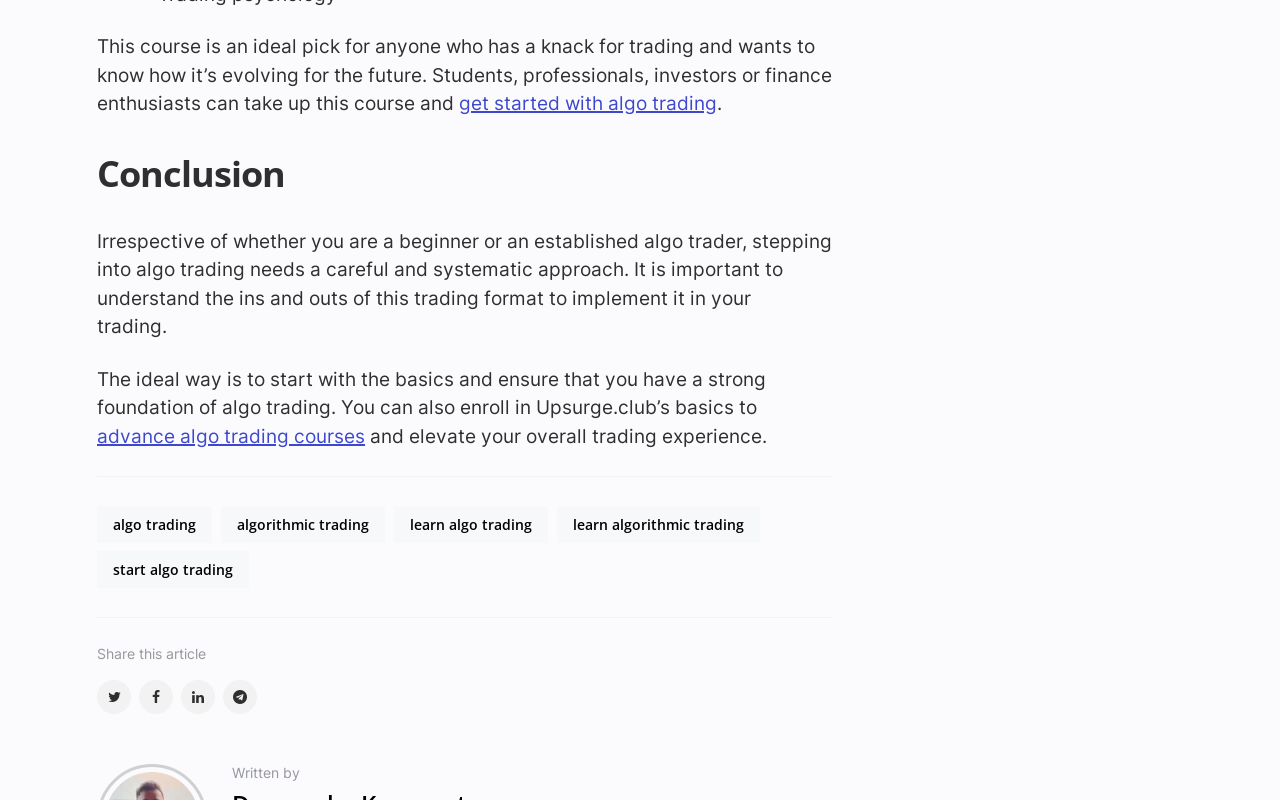What is important to understand for algo trading?
From the screenshot, provide a brief answer in one word or phrase.

Ins and outs